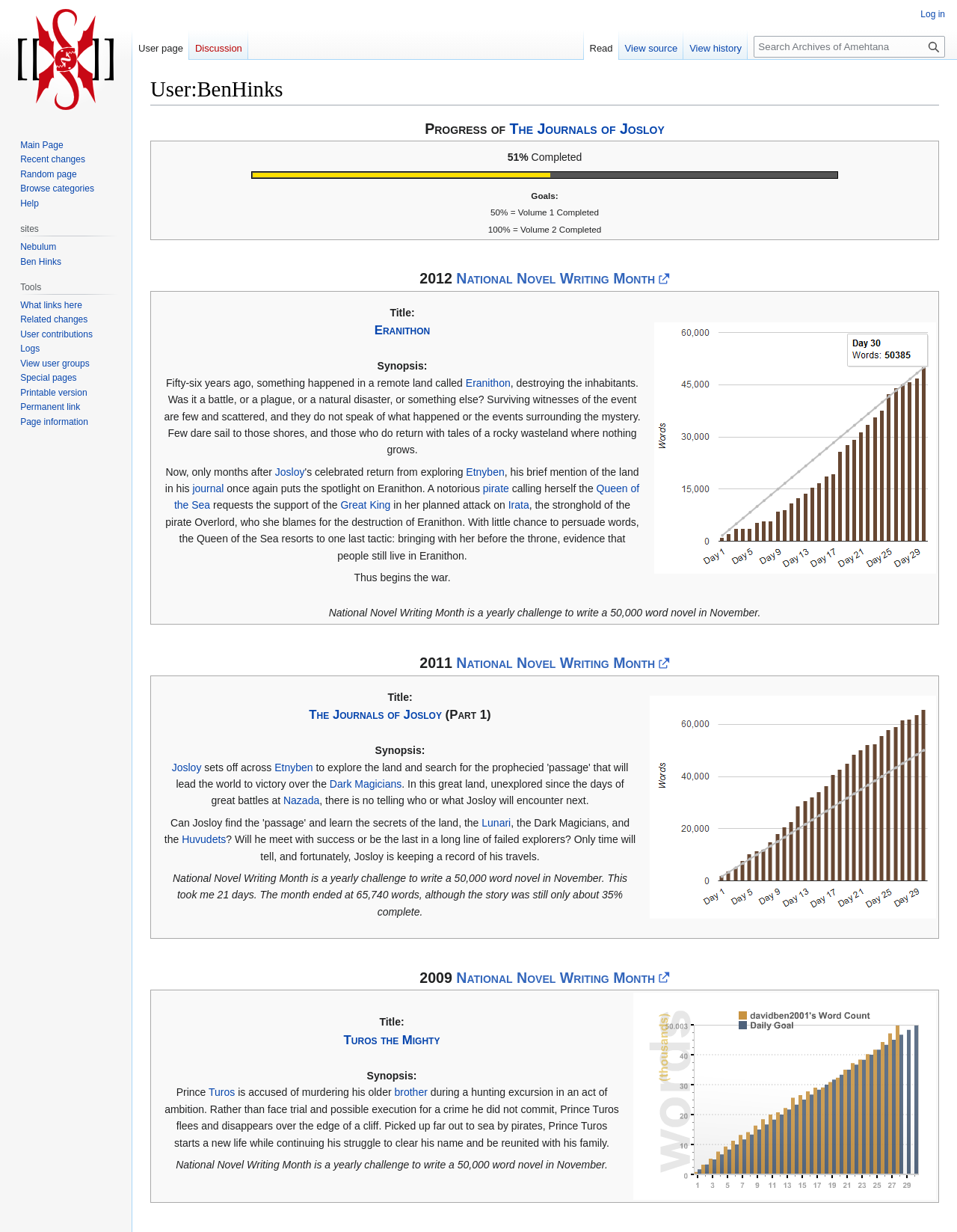Locate the bounding box coordinates of the UI element described by: "Etnyben". Provide the coordinates as four float numbers between 0 and 1, formatted as [left, top, right, bottom].

[0.487, 0.378, 0.527, 0.388]